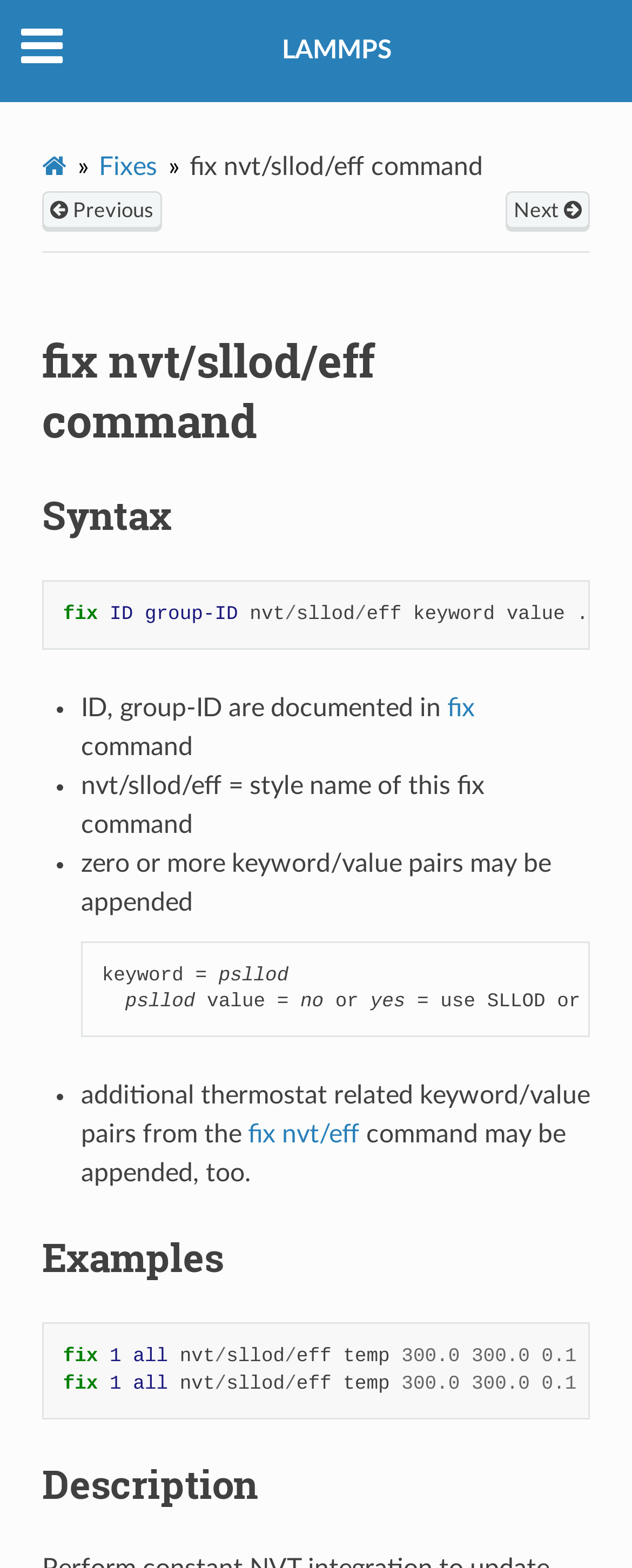Based on the image, provide a detailed and complete answer to the question: 
Can the fix nvt/sllod/eff command be used to control the temperature of a single atom?

The fix nvt/sllod/eff command is used to control the temperature of a group of atoms, not a single atom. It requires a group-ID as an argument, which specifies the group of atoms to which the fix is applied.